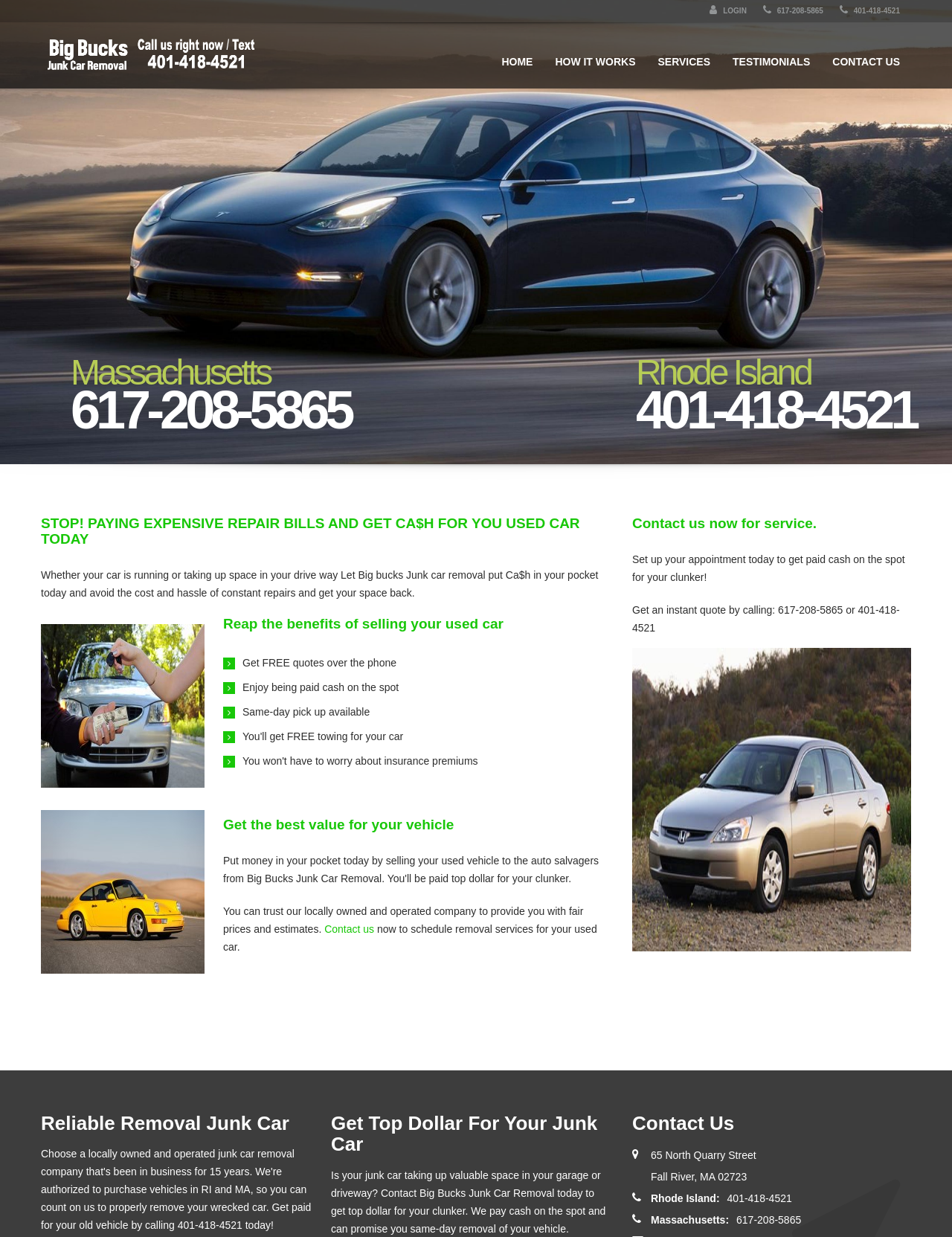Can you identify the bounding box coordinates of the clickable region needed to carry out this instruction: 'Click the LOGIN button'? The coordinates should be four float numbers within the range of 0 to 1, stated as [left, top, right, bottom].

[0.746, 0.005, 0.784, 0.012]